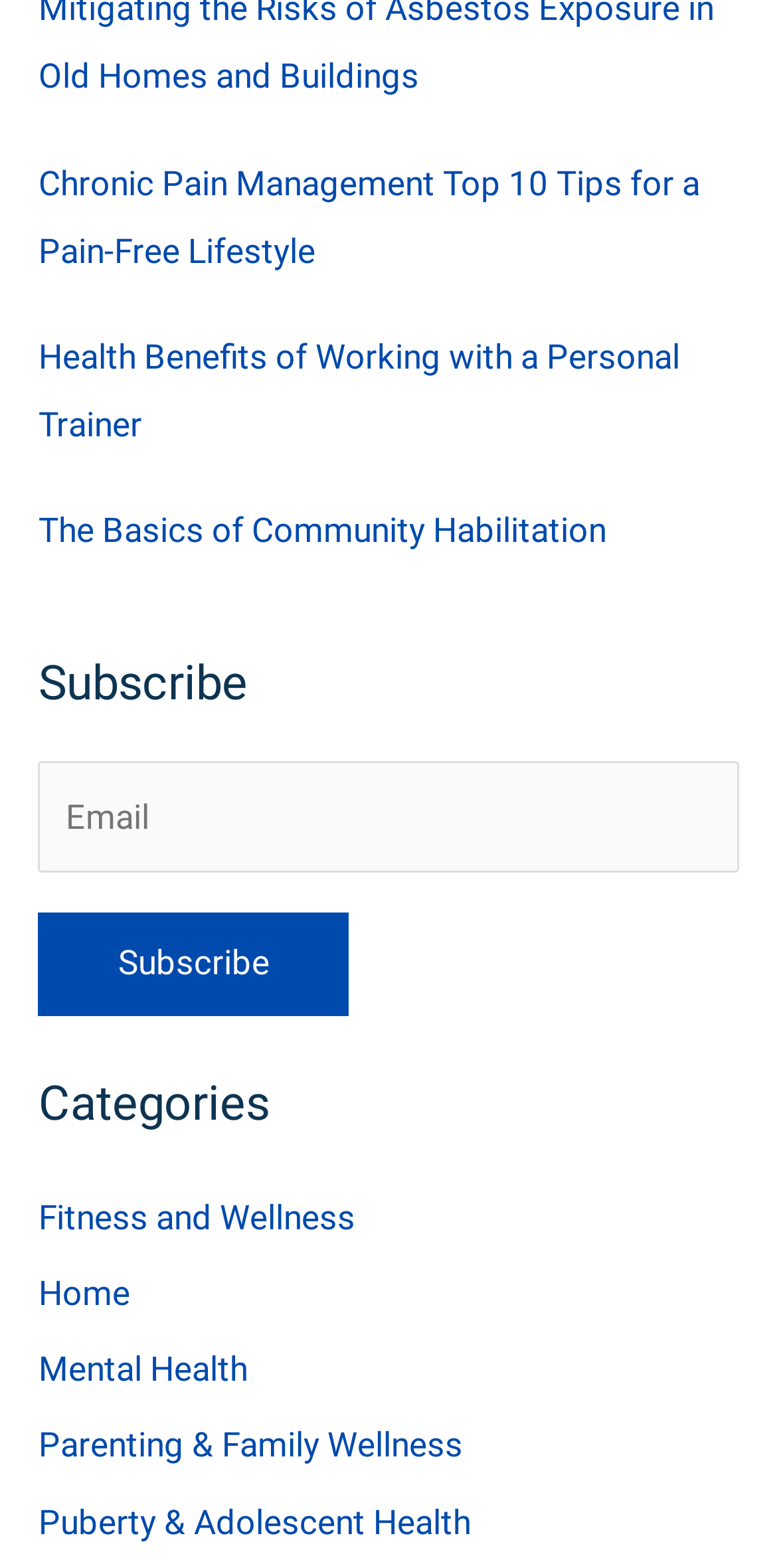What is the topic of the first link?
From the details in the image, answer the question comprehensively.

The first link on the webpage has the text 'Chronic Pain Management Top 10 Tips for a Pain-Free Lifestyle', so the topic of the first link is Chronic Pain Management.